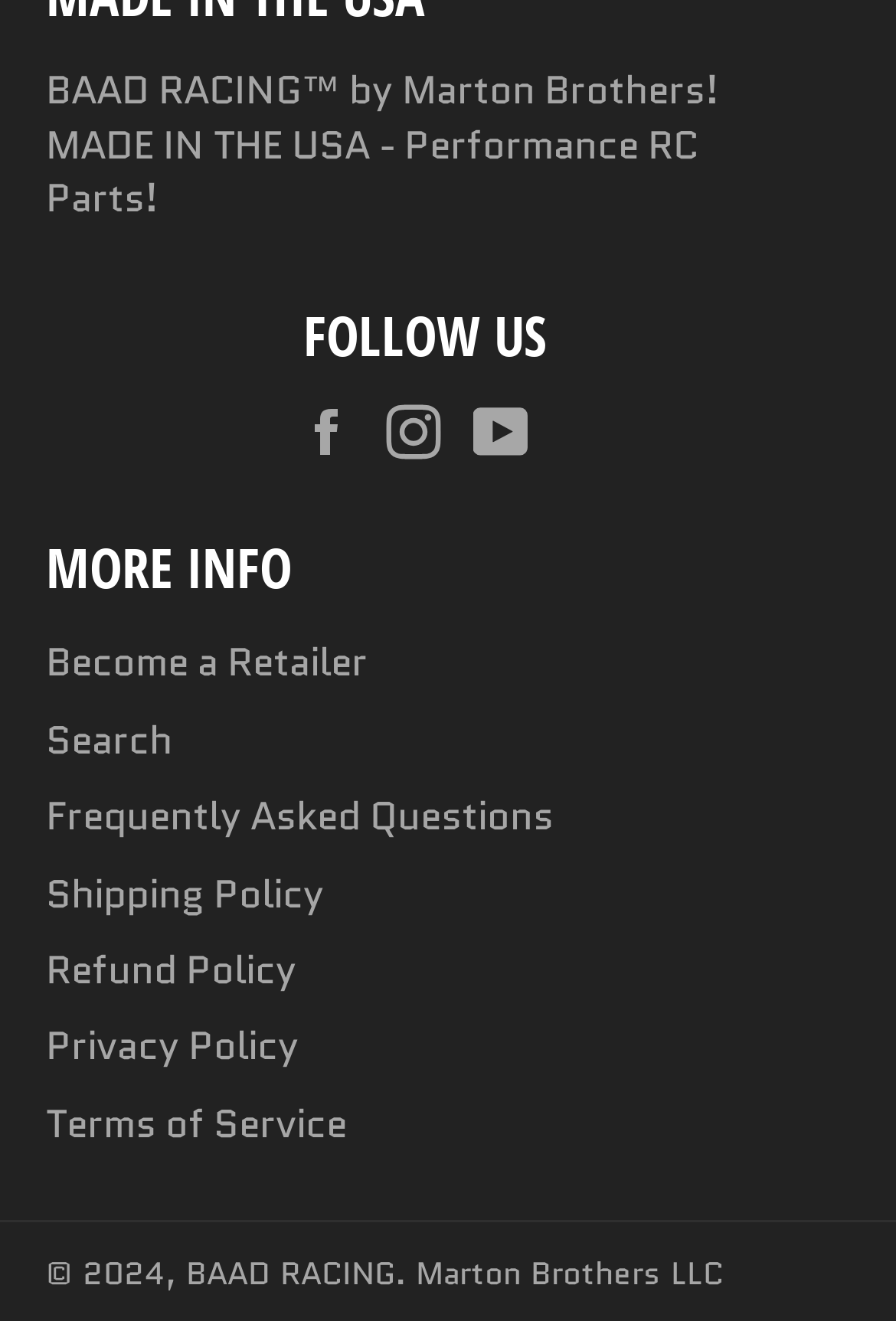Please specify the coordinates of the bounding box for the element that should be clicked to carry out this instruction: "Search for RC parts". The coordinates must be four float numbers between 0 and 1, formatted as [left, top, right, bottom].

[0.051, 0.539, 0.192, 0.581]